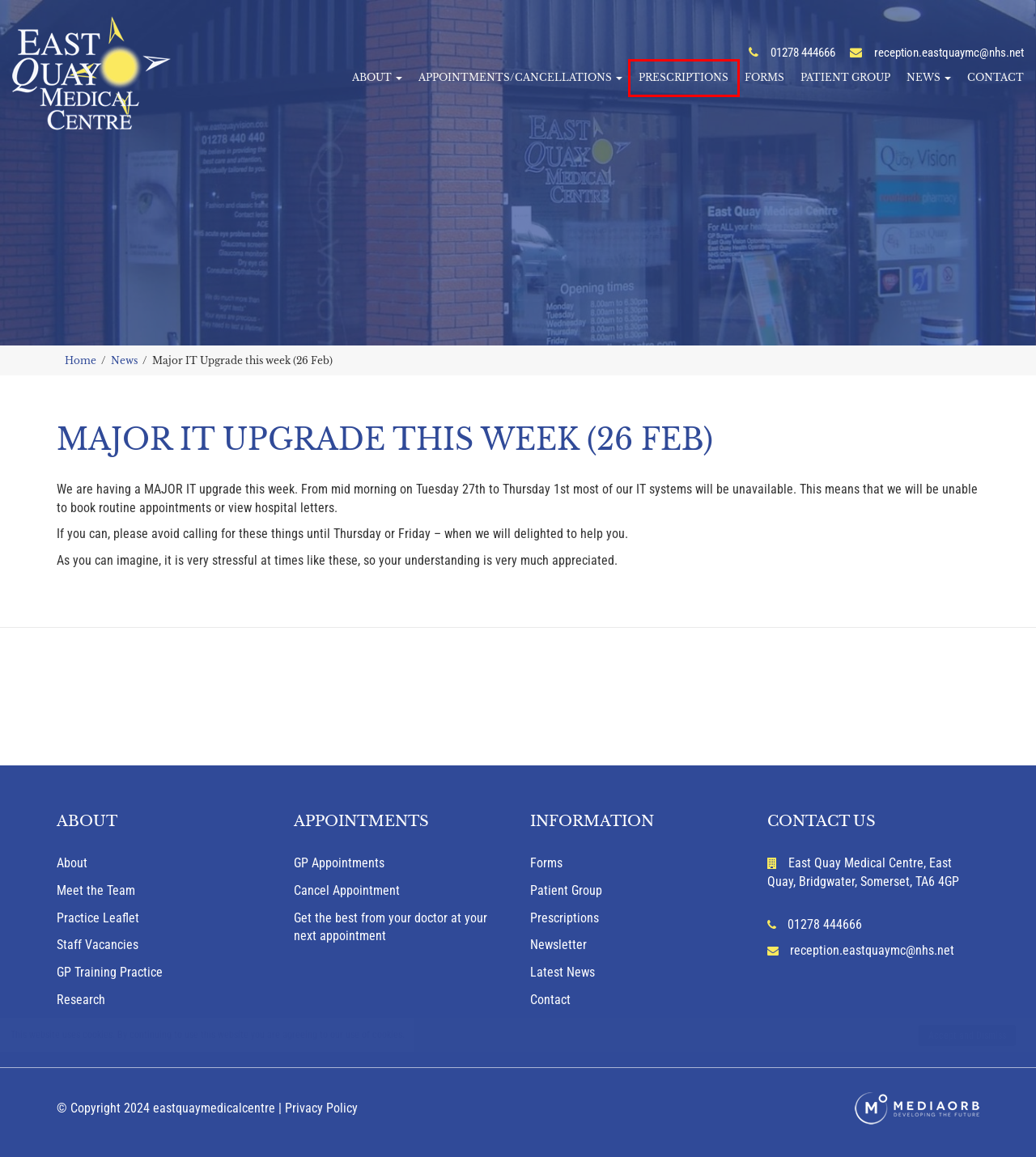You have a screenshot of a webpage with an element surrounded by a red bounding box. Choose the webpage description that best describes the new page after clicking the element inside the red bounding box. Here are the candidates:
A. Staff Vacancies – eastquaymedicalcentre
B. Contact – eastquaymedicalcentre
C. Cancel Appointment – eastquaymedicalcentre
D. Meet the Team – eastquaymedicalcentre
E. Patient Group – eastquaymedicalcentre
F. Newsletter – eastquaymedicalcentre
G. About – eastquaymedicalcentre
H. Prescriptions – eastquaymedicalcentre

H